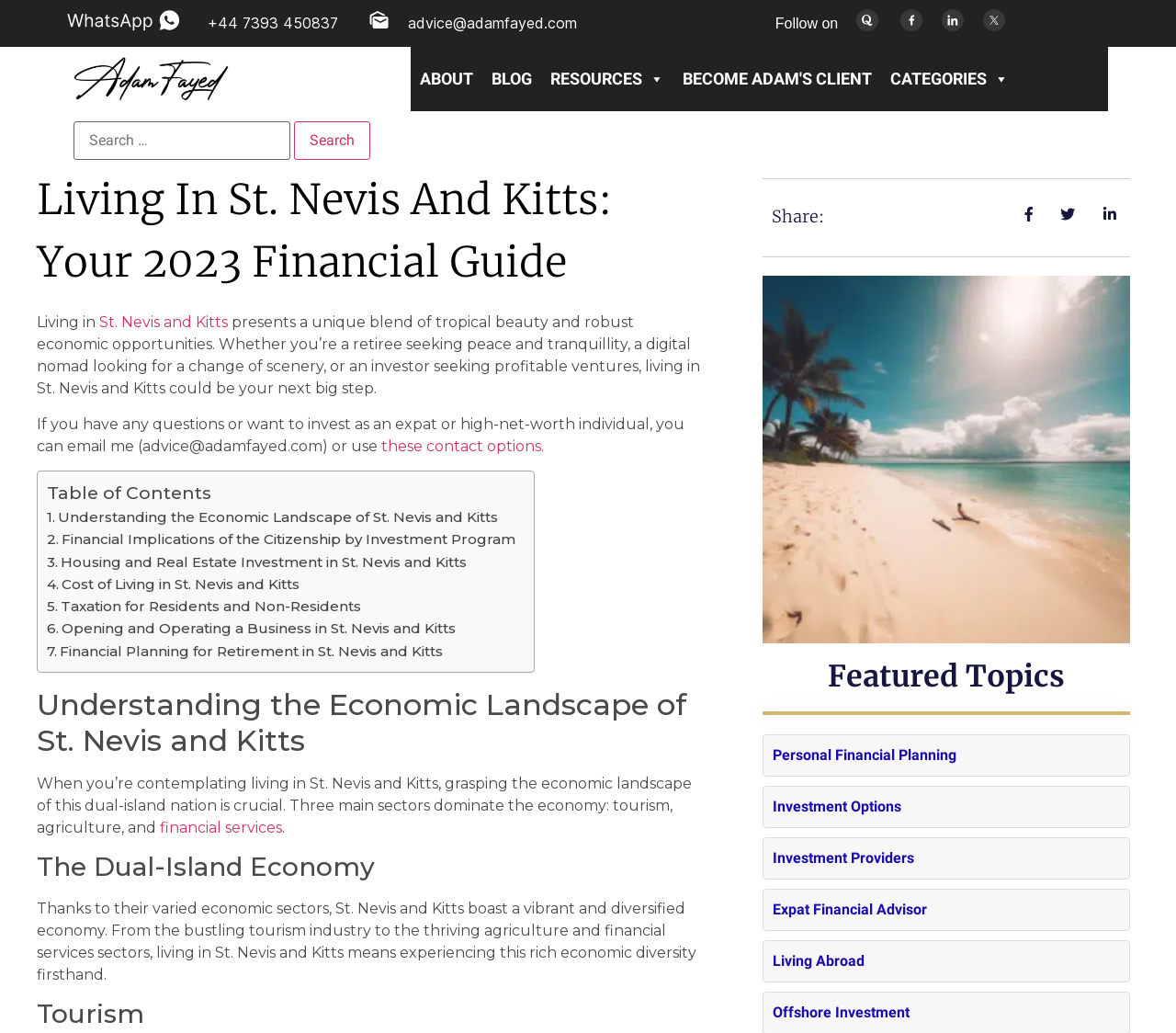Please identify the bounding box coordinates of the element I need to click to follow this instruction: "Contact Adam Fayed".

[0.347, 0.013, 0.49, 0.031]